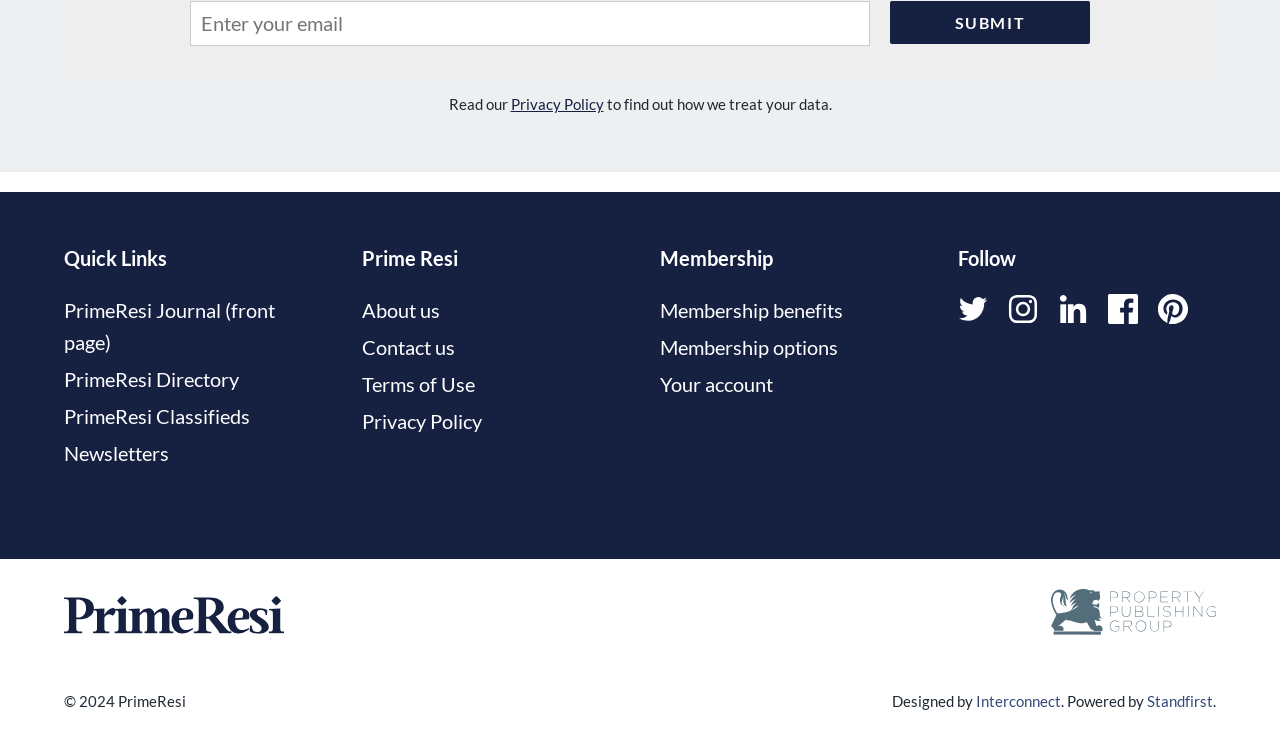Identify the coordinates of the bounding box for the element that must be clicked to accomplish the instruction: "Submit a form".

[0.695, 0.001, 0.852, 0.06]